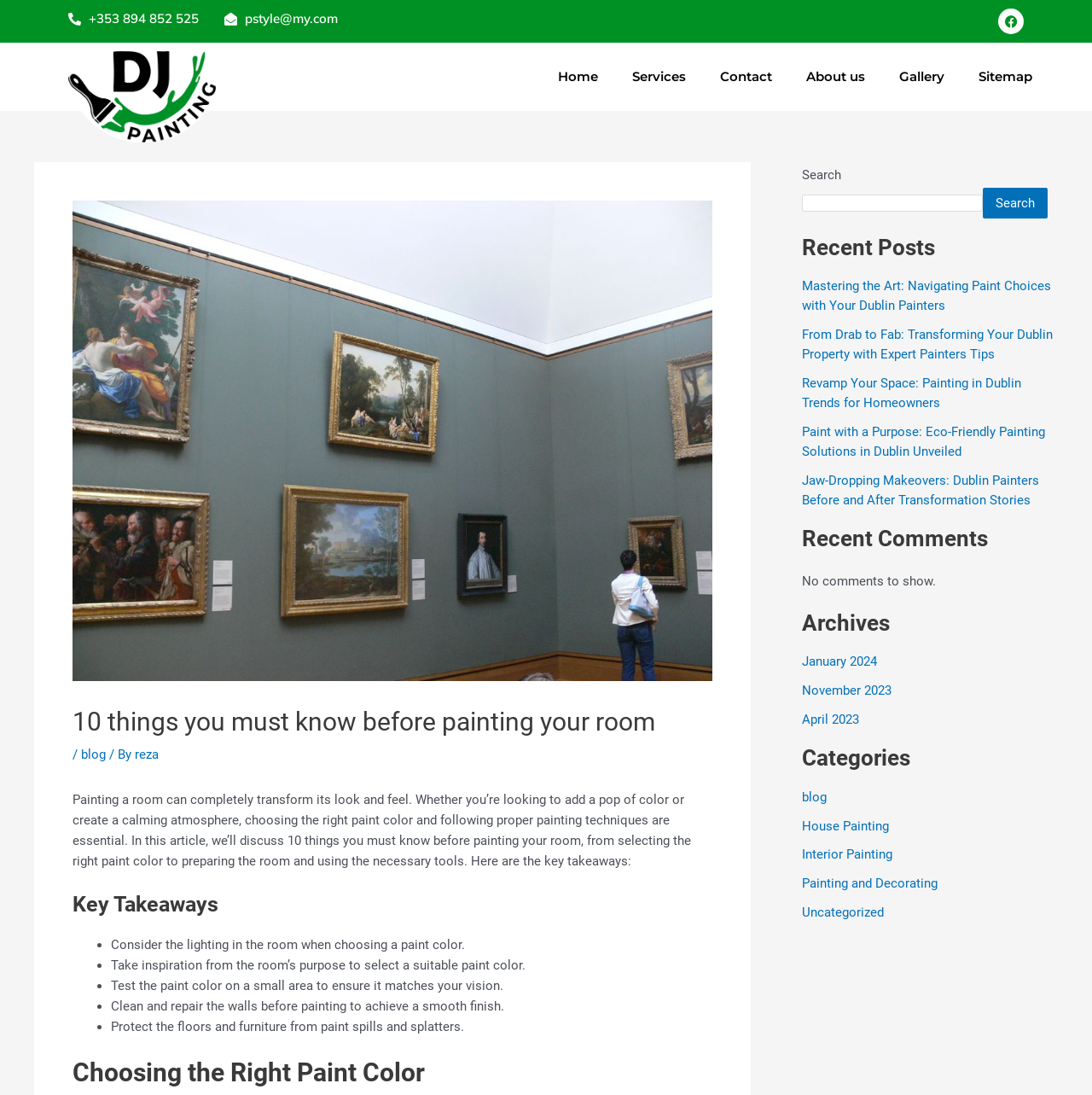What is the main topic of this webpage?
Based on the image, provide a one-word or brief-phrase response.

Painting a room